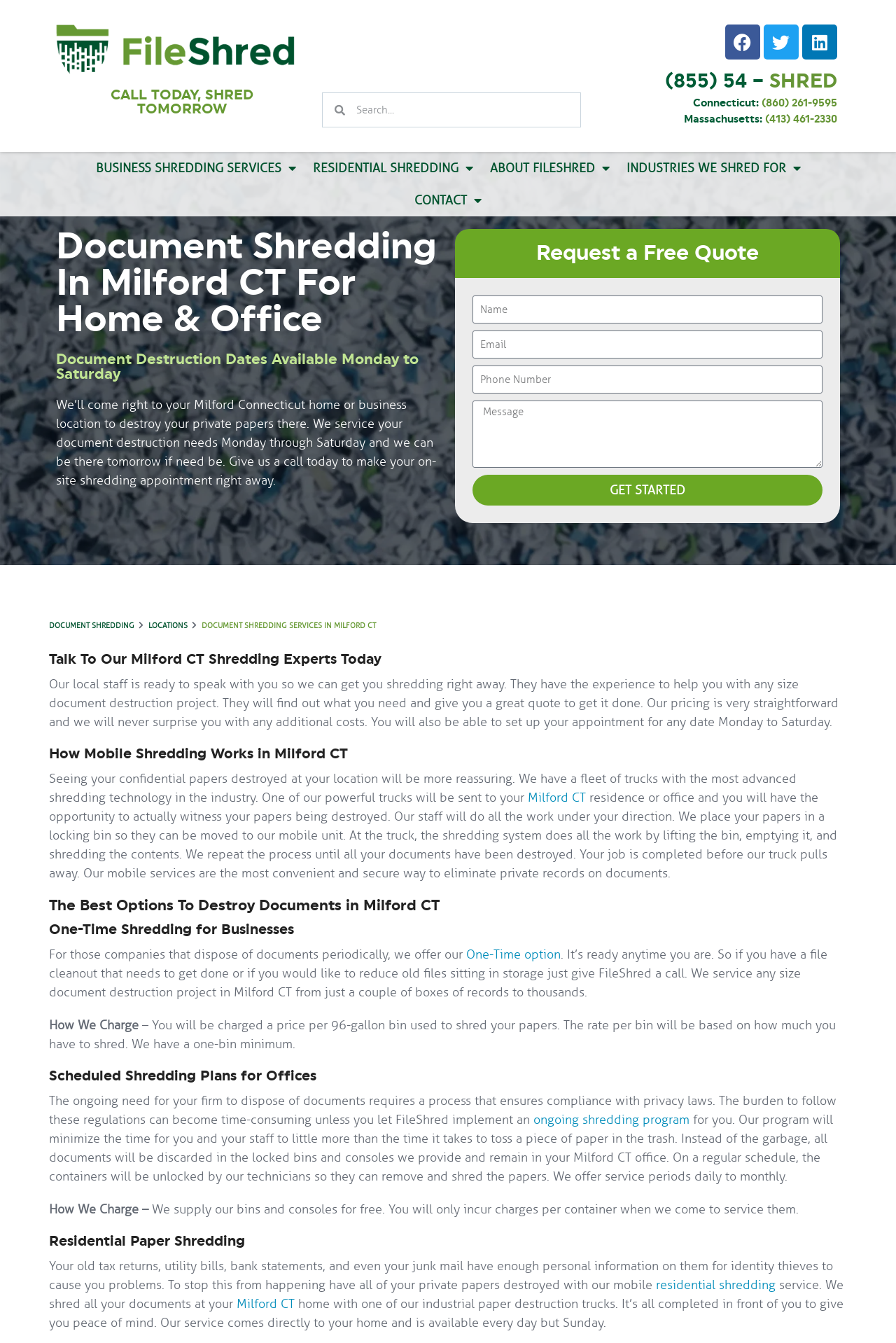Can you identify and provide the main heading of the webpage?

Document Shredding In Milford CT For Home & Office